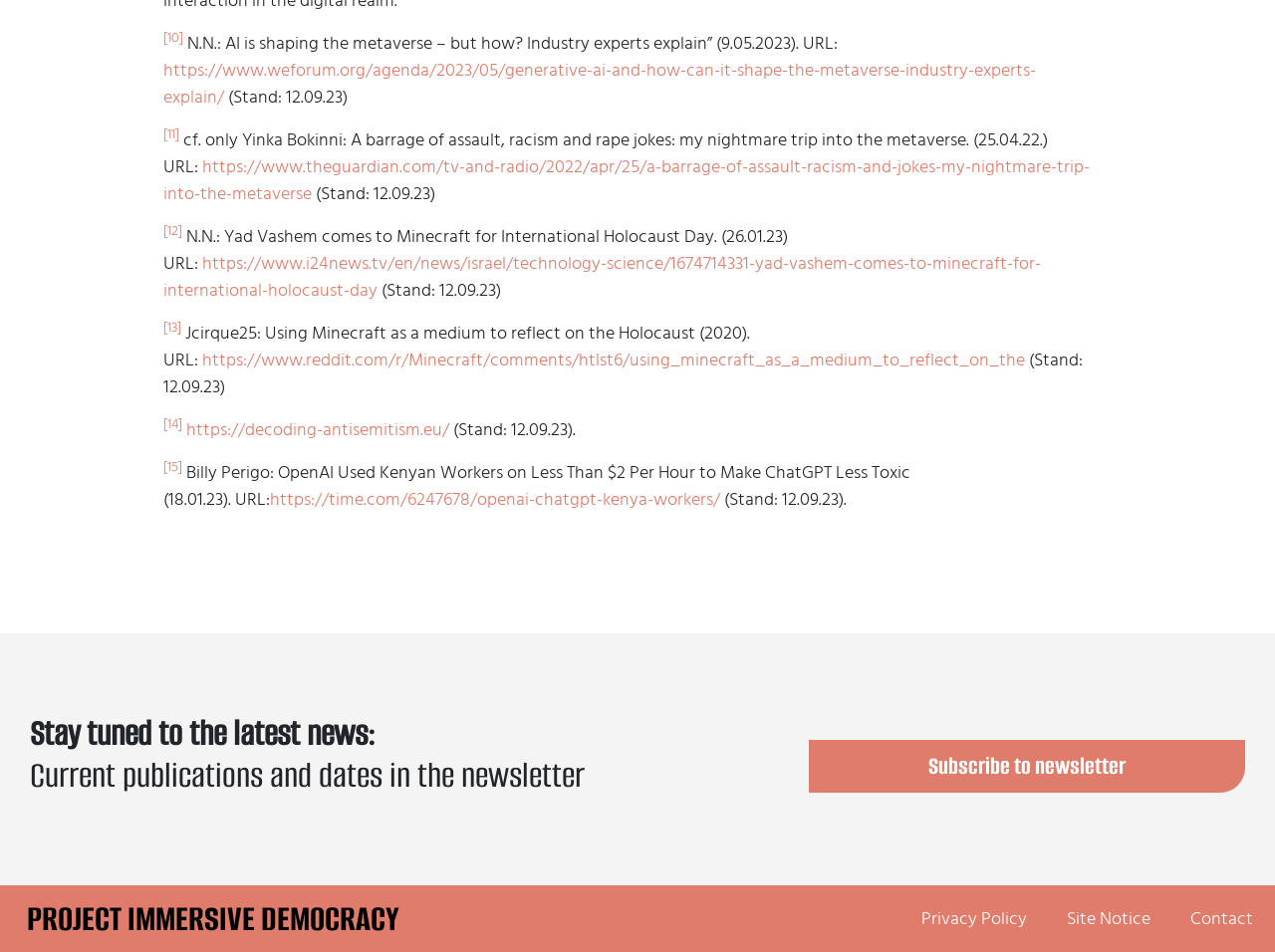Could you locate the bounding box coordinates for the section that should be clicked to accomplish this task: "Subscribe to the newsletter".

[0.634, 0.778, 0.977, 0.833]